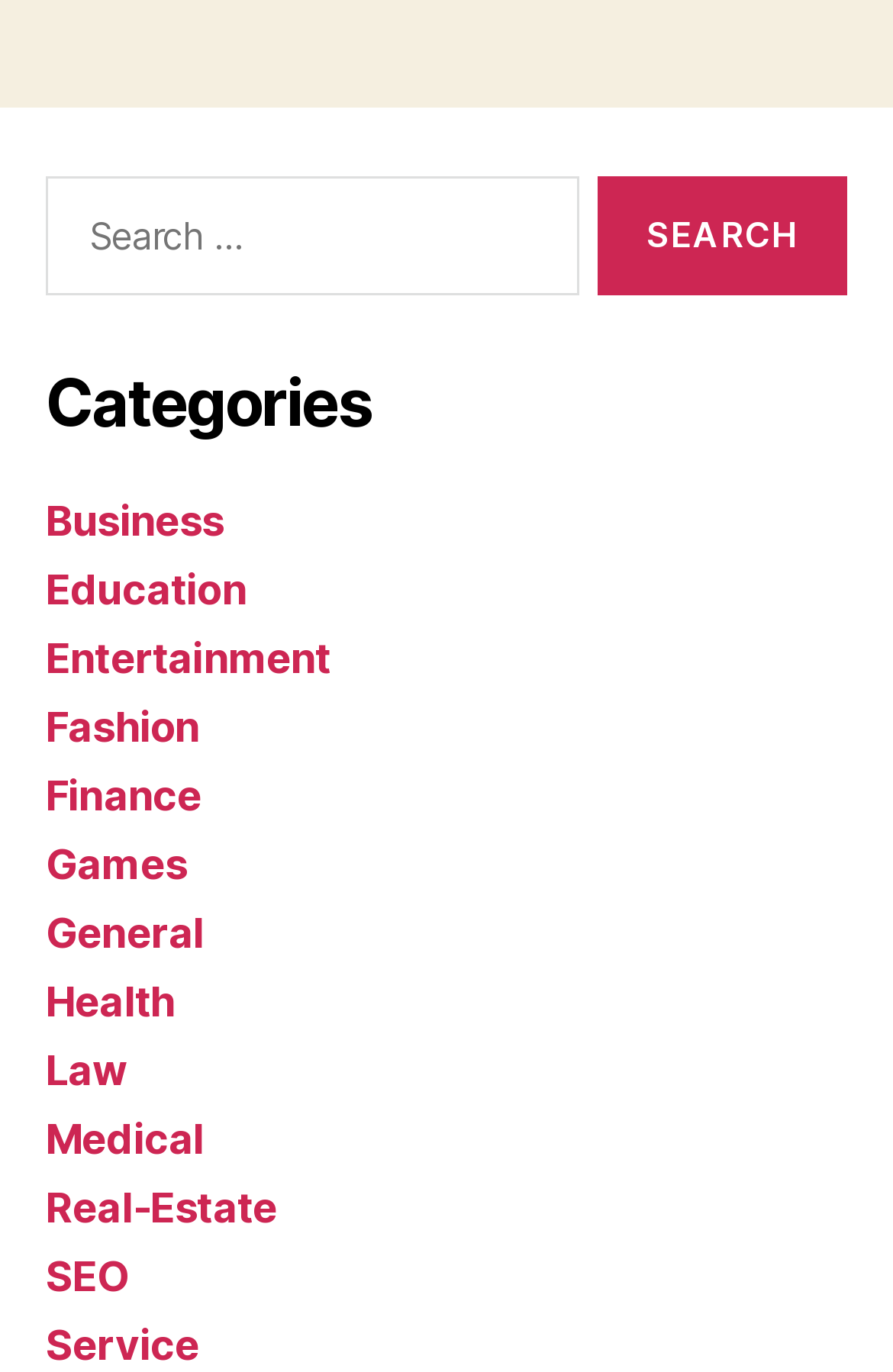Could you indicate the bounding box coordinates of the region to click in order to complete this instruction: "Click the Search button".

[0.669, 0.129, 0.949, 0.216]